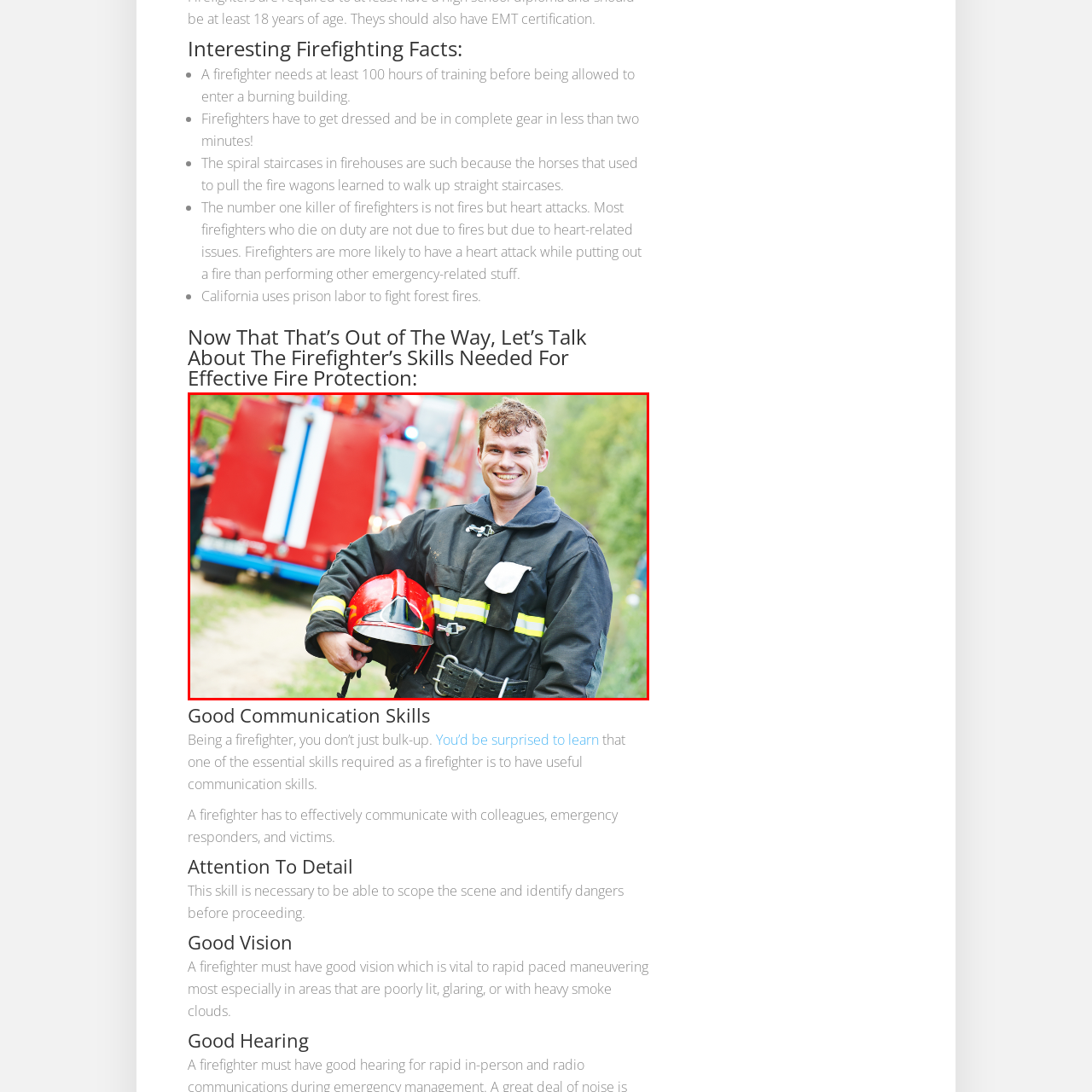Detail the features and elements seen in the red-circled portion of the image.

The image features a confident firefighter standing in a natural setting, showcasing a warm smile that reflects a sense of pride and readiness. He is dressed in standard firefighting gear, complete with a helmet in his hand, which is marked with distinctive red and silver details, indicating his identity as a first responder. In the background, a fire truck is visible, equipped with flashing lights, emphasizing the urgency and responsibility that come with his role. The luminous greenery surrounding him contrasts beautifully with his dark, protective uniform, symbolizing both the dangers he faces and the serenity he aims to protect. The accompanying text on the webpage highlights the essential skills that define a firefighter’s effectiveness, such as good communication, attention to detail, and the ability to navigate challenging environments, reinforcing the significance of his profession in fire protection and emergency response.